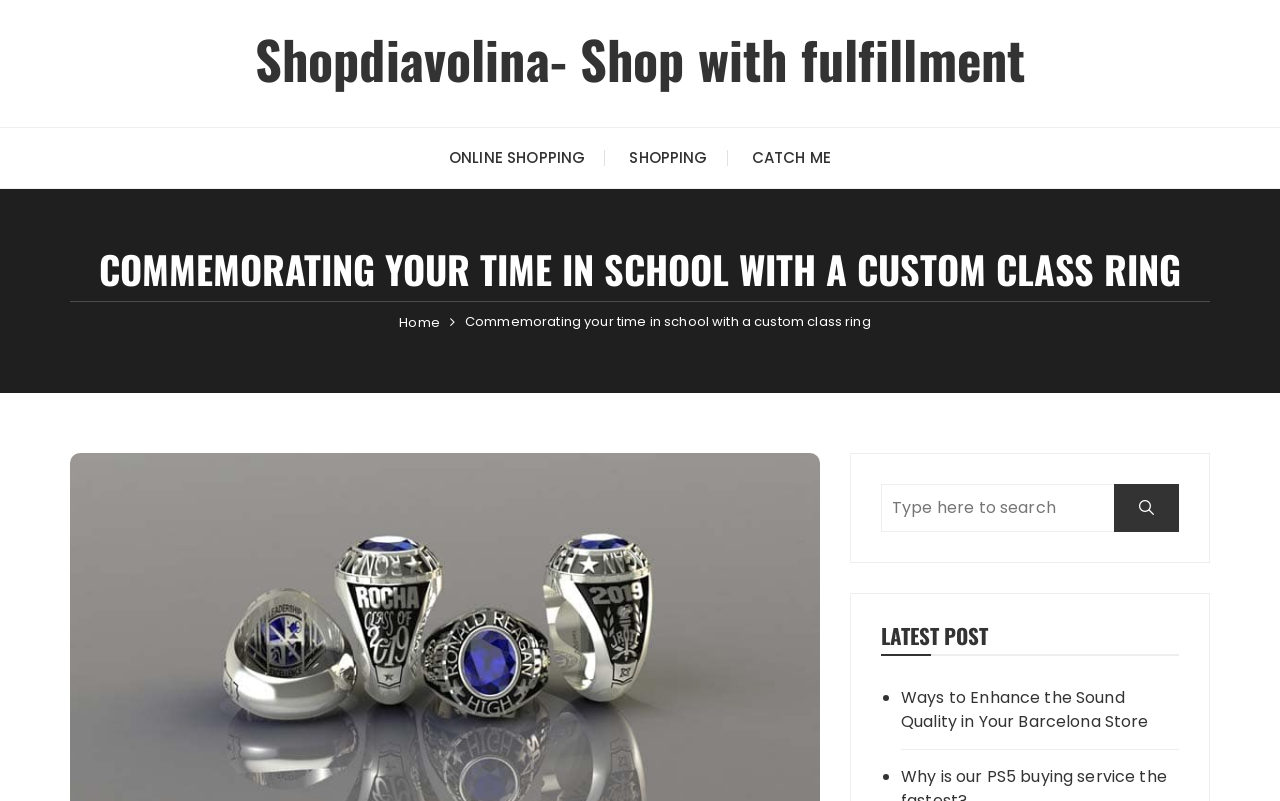What is the topic of the latest post? Look at the image and give a one-word or short phrase answer.

Sound quality in Barcelona store